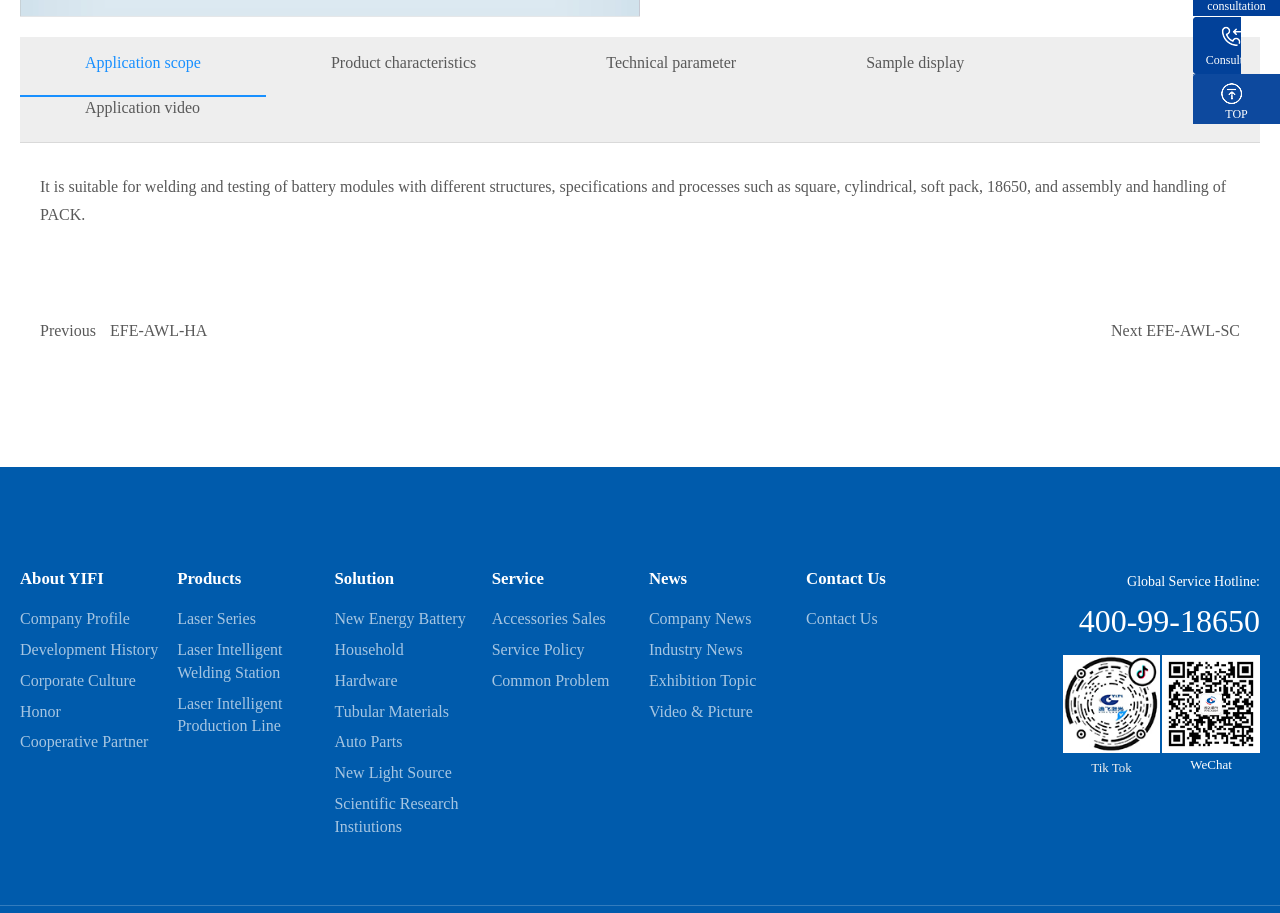Provide the bounding box coordinates of the HTML element described by the text: "News".

[0.507, 0.624, 0.537, 0.644]